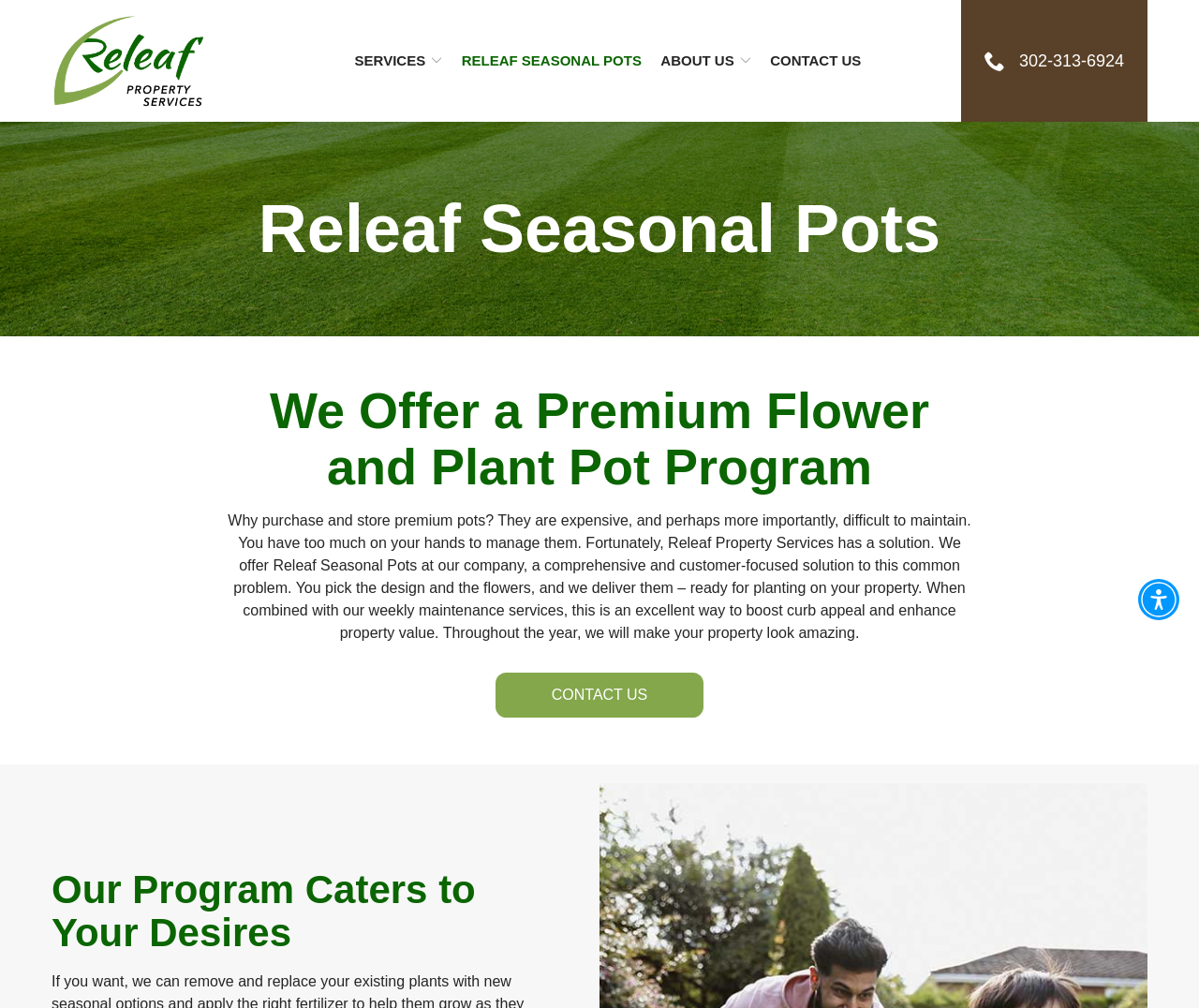Provide a one-word or one-phrase answer to the question:
What is the bounding box coordinate of the 'CONTACT US' link?

[0.413, 0.667, 0.587, 0.712]